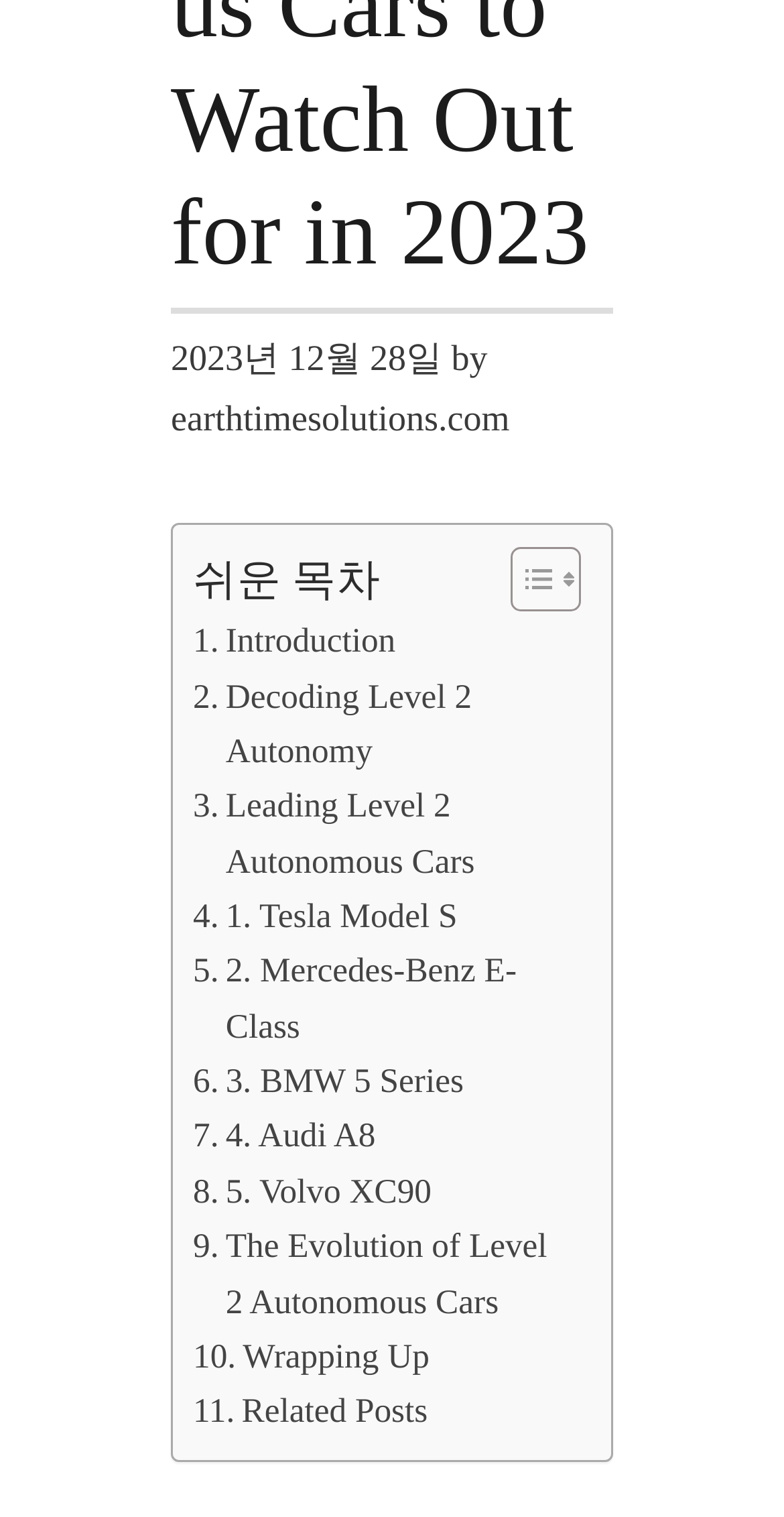Using the element description: "Introduction", determine the bounding box coordinates. The coordinates should be in the format [left, top, right, bottom], with values between 0 and 1.

[0.246, 0.405, 0.504, 0.441]